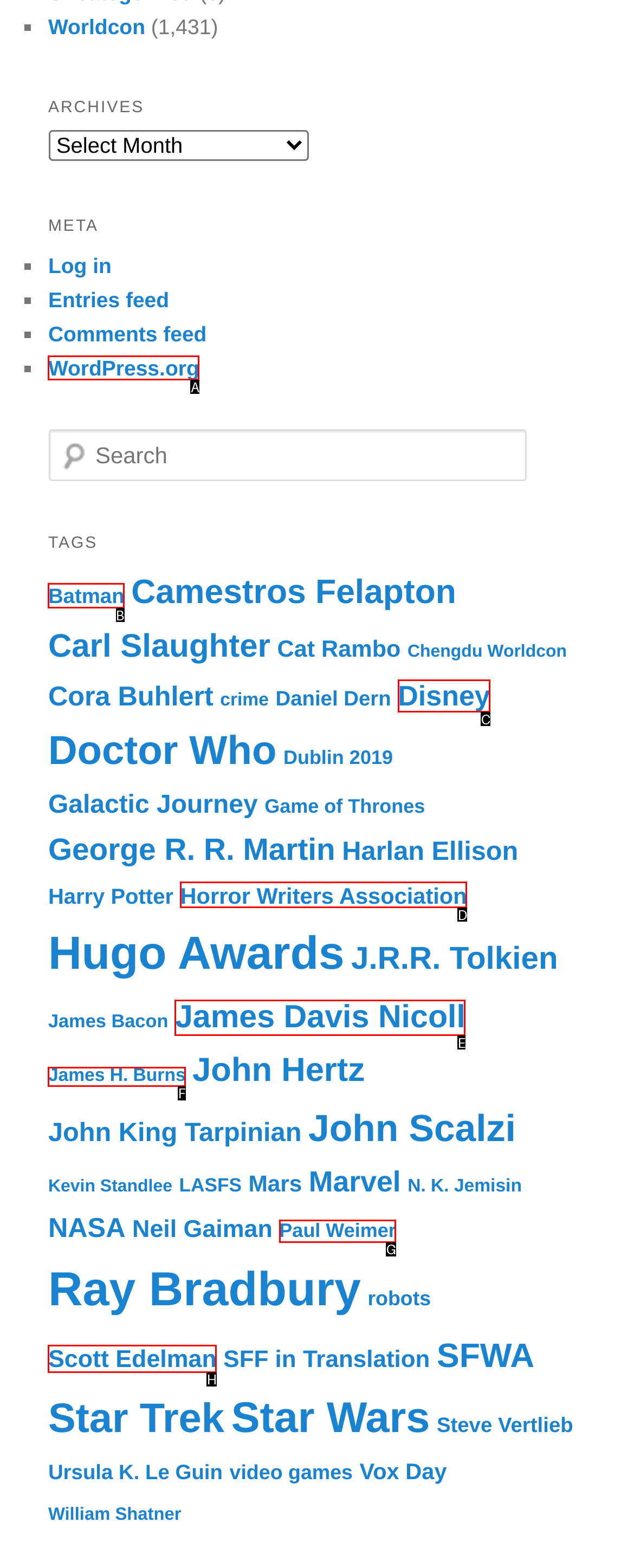Select the UI element that should be clicked to execute the following task: Explore the Batman tag
Provide the letter of the correct choice from the given options.

B